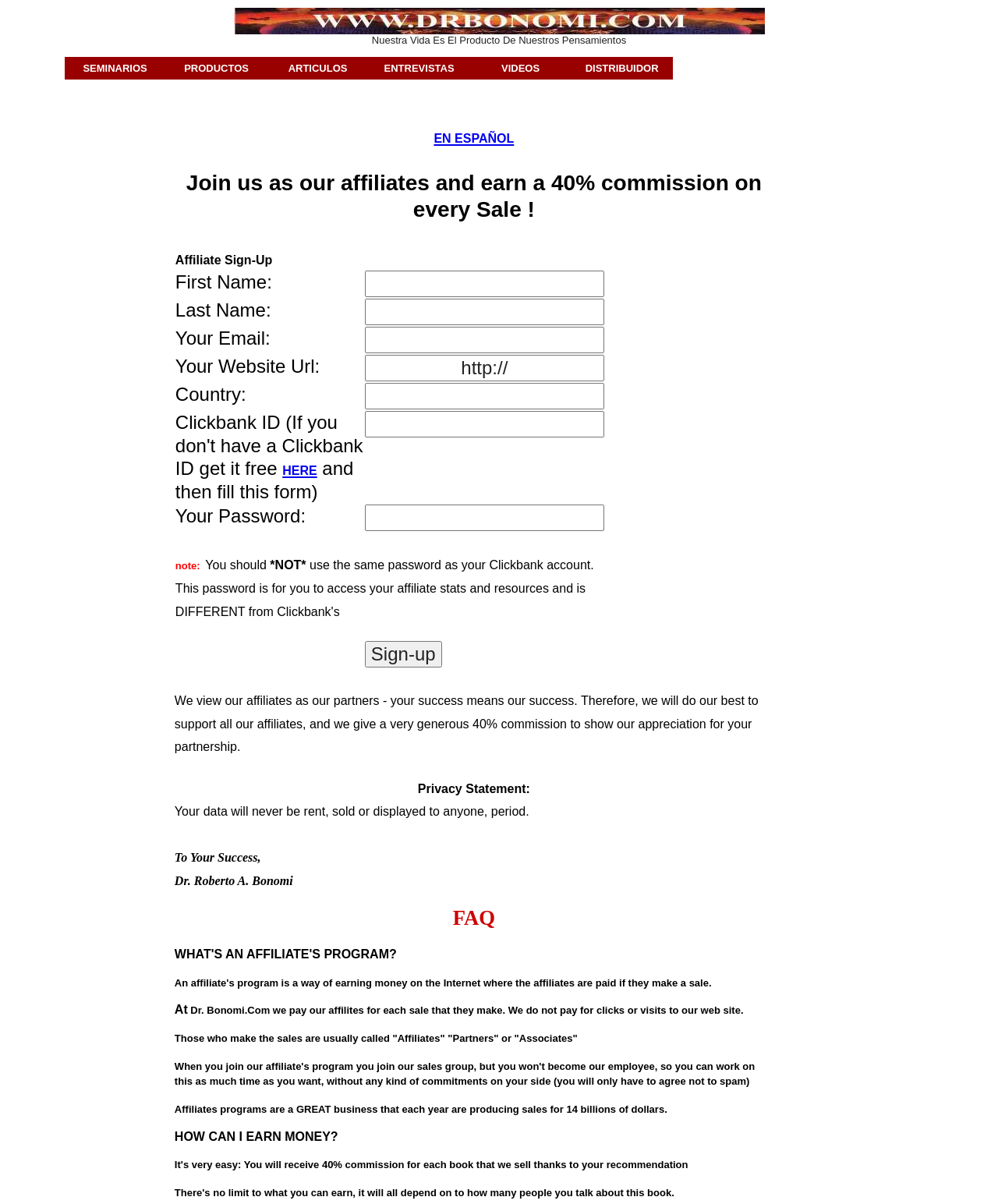What is the relationship between the website and its affiliates?
Please look at the screenshot and answer using one word or phrase.

Partners